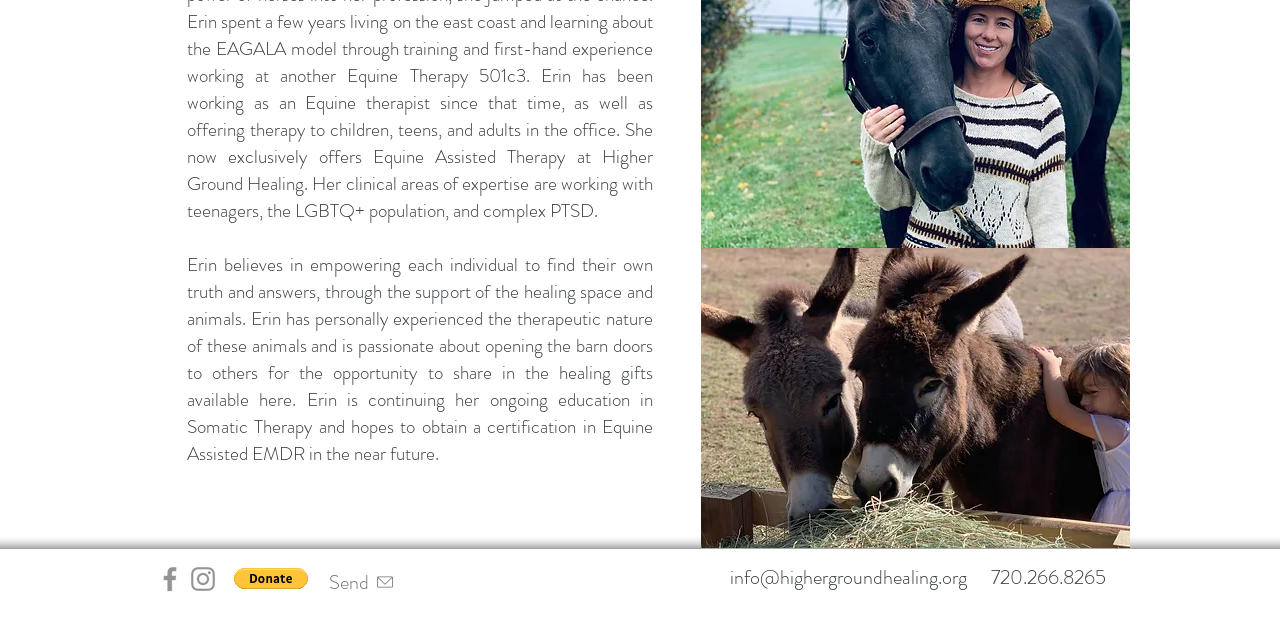Find the bounding box coordinates for the HTML element specified by: "alt="PayPal Button" aria-label="Donate via PayPal"".

[0.183, 0.888, 0.241, 0.92]